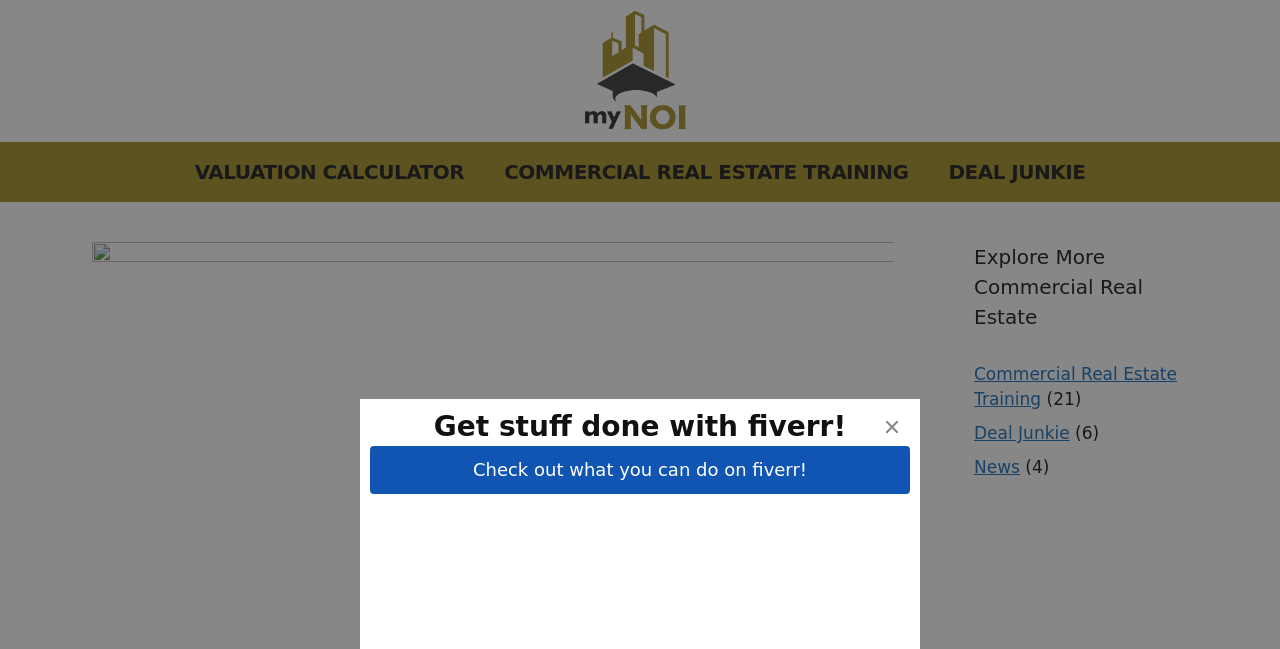Identify the bounding box coordinates of the element that should be clicked to fulfill this task: "Click on the myNOI link". The coordinates should be provided as four float numbers between 0 and 1, i.e., [left, top, right, bottom].

[0.457, 0.092, 0.543, 0.123]